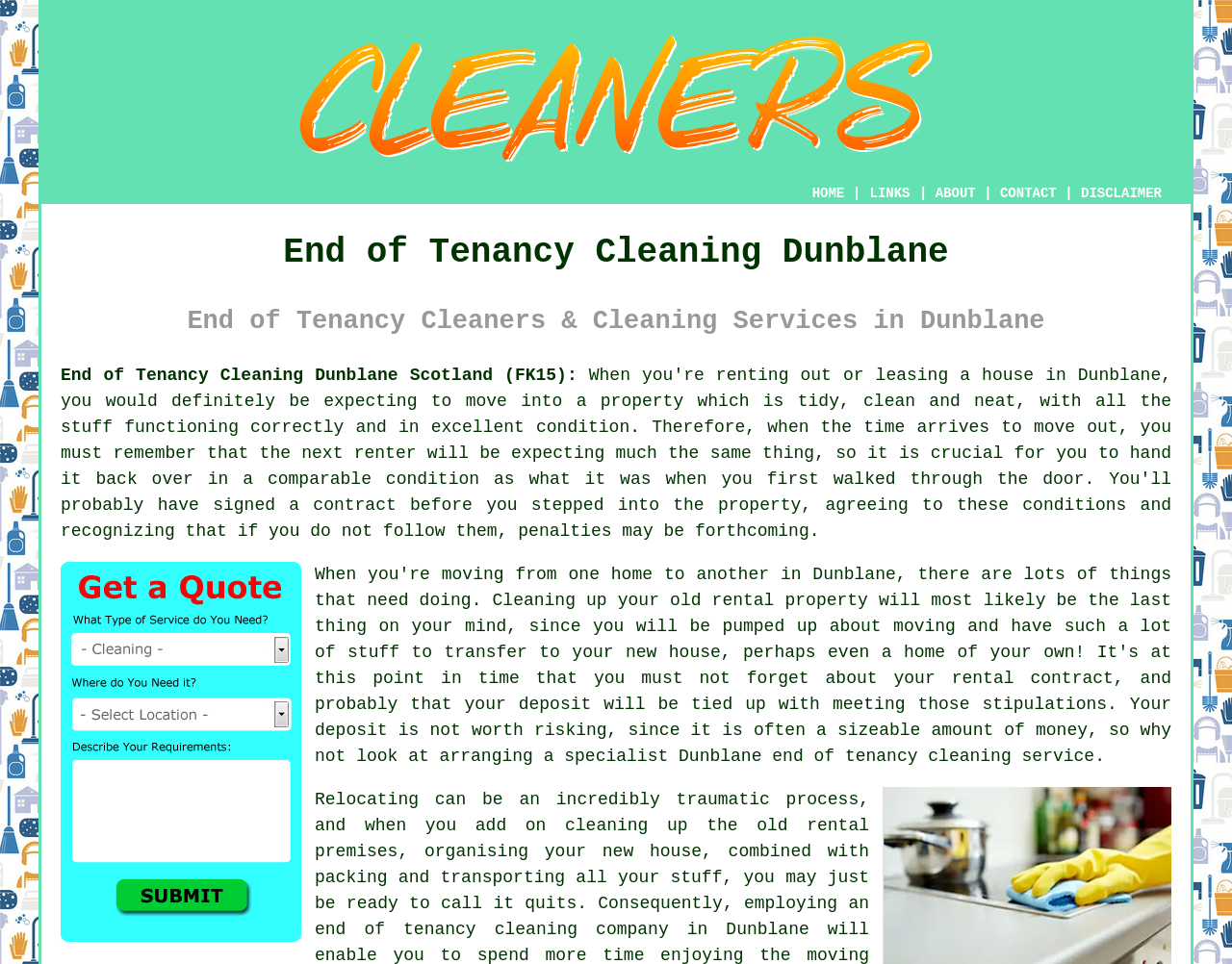Determine the bounding box for the UI element described here: "ABOUT".

[0.759, 0.193, 0.792, 0.209]